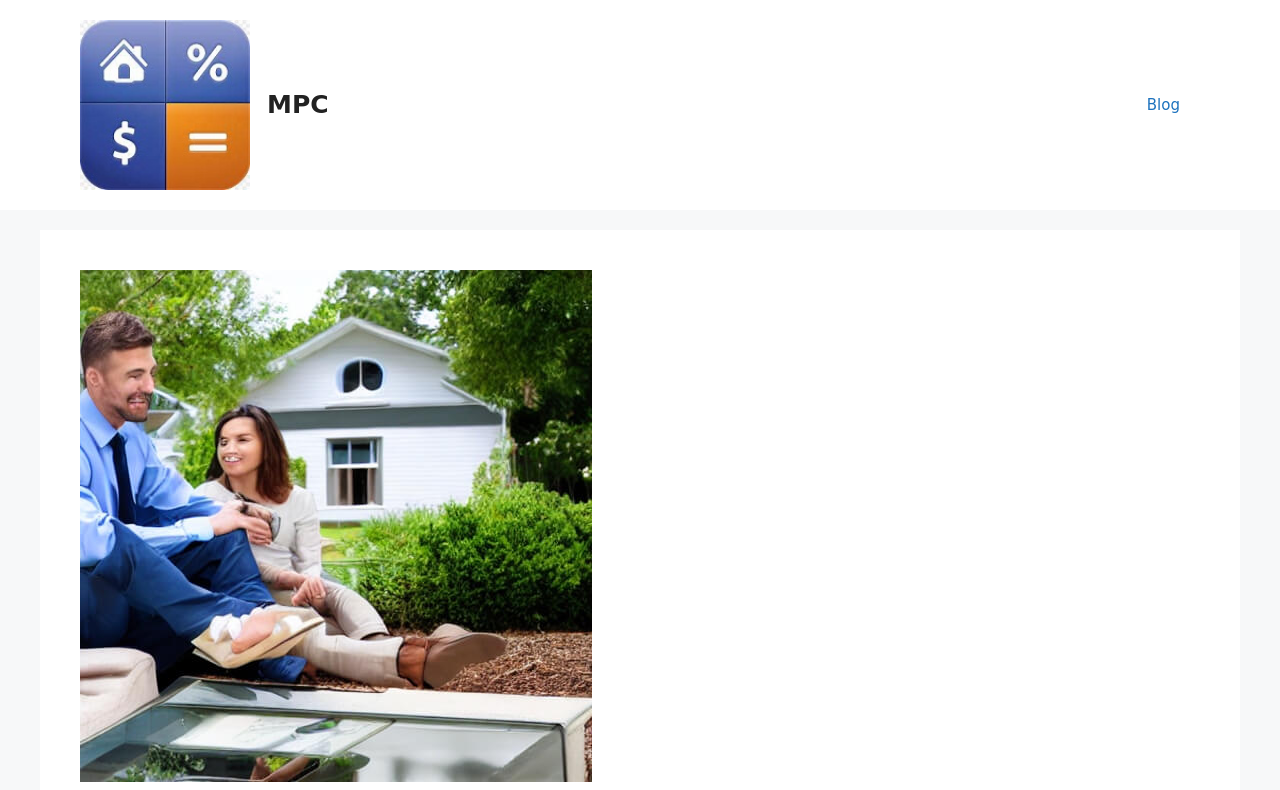Describe all the significant parts and information present on the webpage.

The webpage is about lending options available for United States veterans. At the top of the page, there is a banner that spans the entire width, taking up about a quarter of the page's height. Within this banner, there are two links to "MPC" on the left side, with an image of "MPC" logo situated above the first link. On the right side of the banner, there is a primary navigation menu with a single link to "Blog".

Below the banner, there is a large image that occupies most of the page's width and height, with a caption "types of lending options are available for United States veterans". This image likely serves as a header or hero image for the webpage.